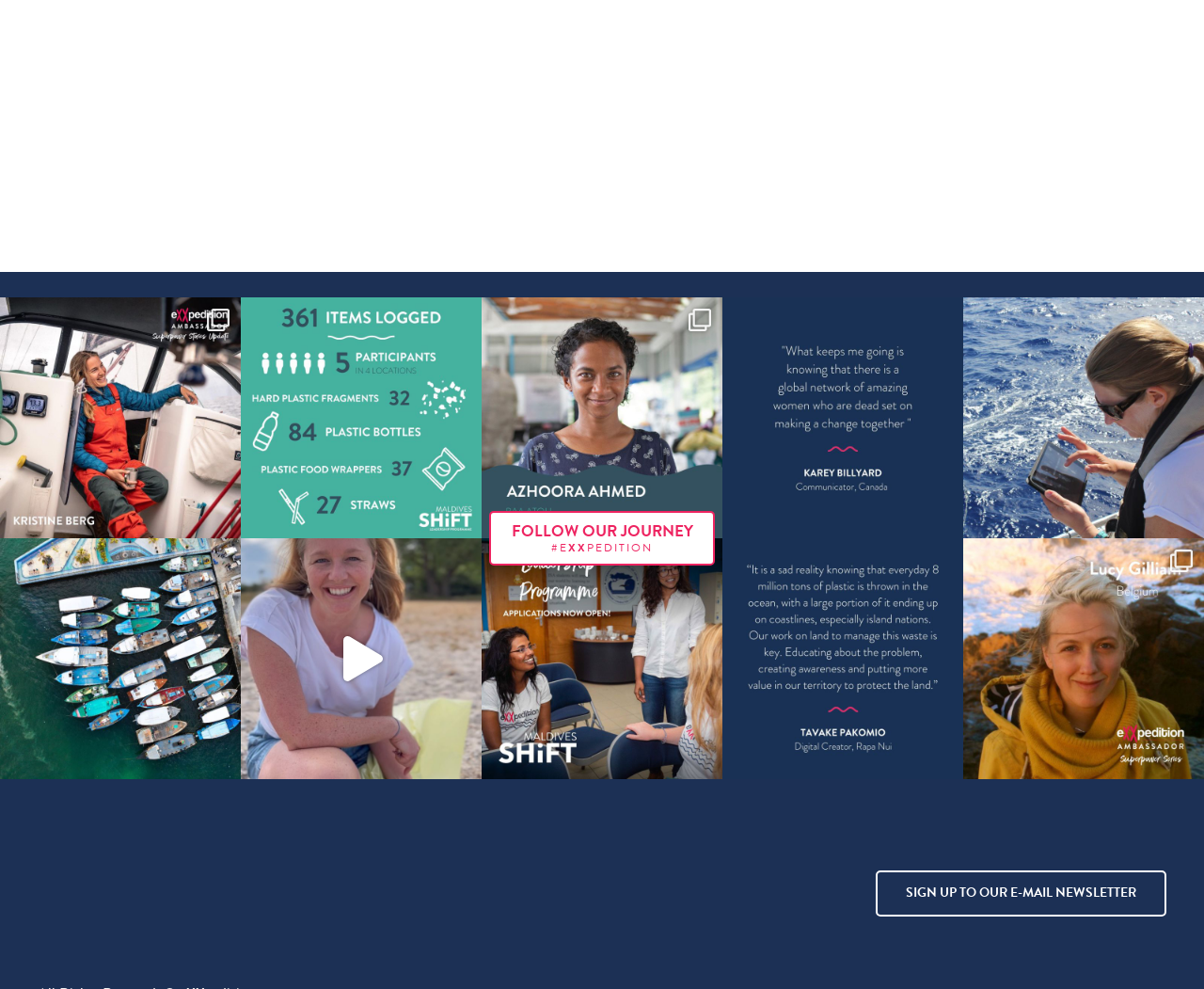How many links are on the webpage?
Use the screenshot to answer the question with a single word or phrase.

15